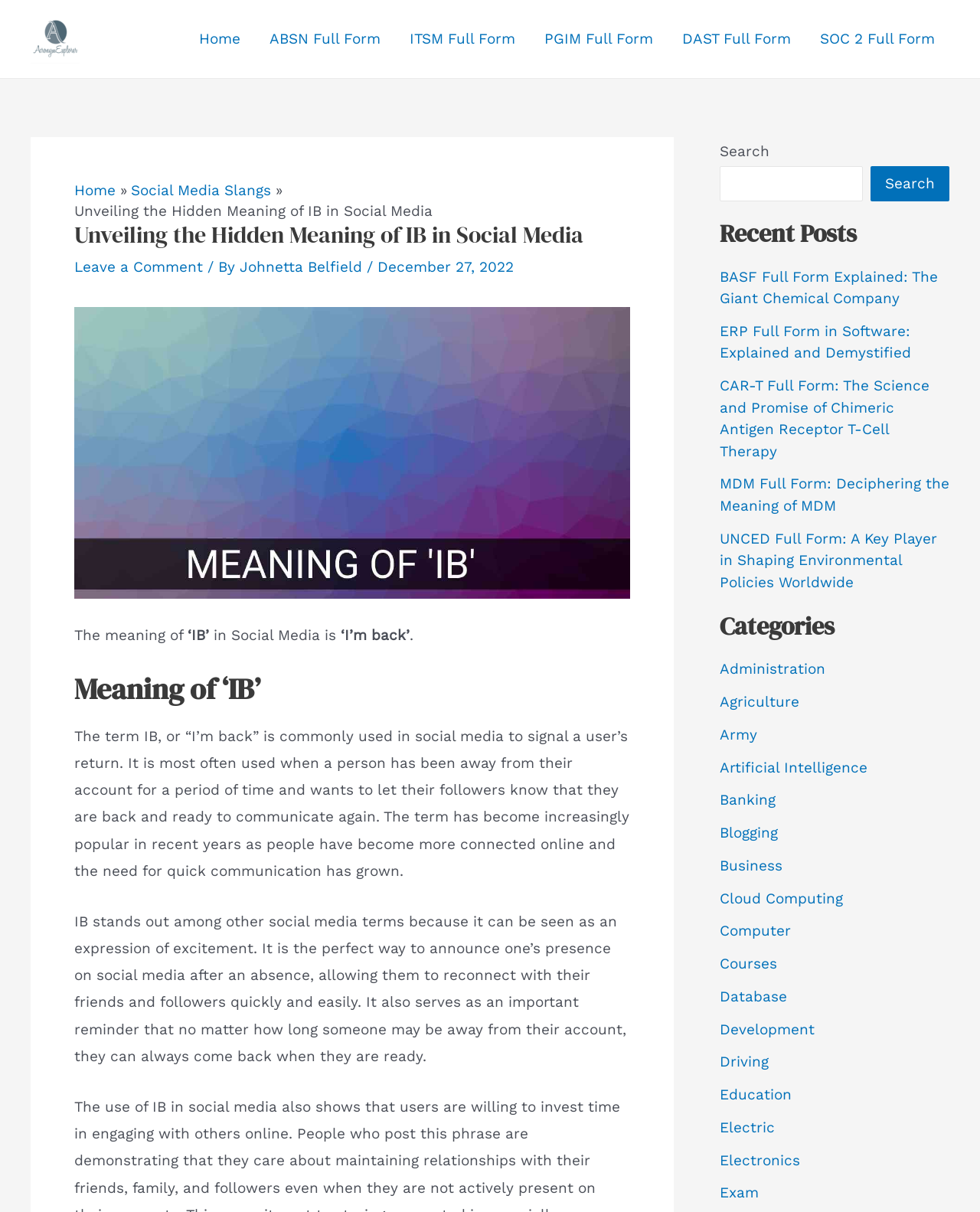Determine the bounding box coordinates (top-left x, top-left y, bottom-right x, bottom-right y) of the UI element described in the following text: ITSM Full Form

[0.403, 0.007, 0.541, 0.057]